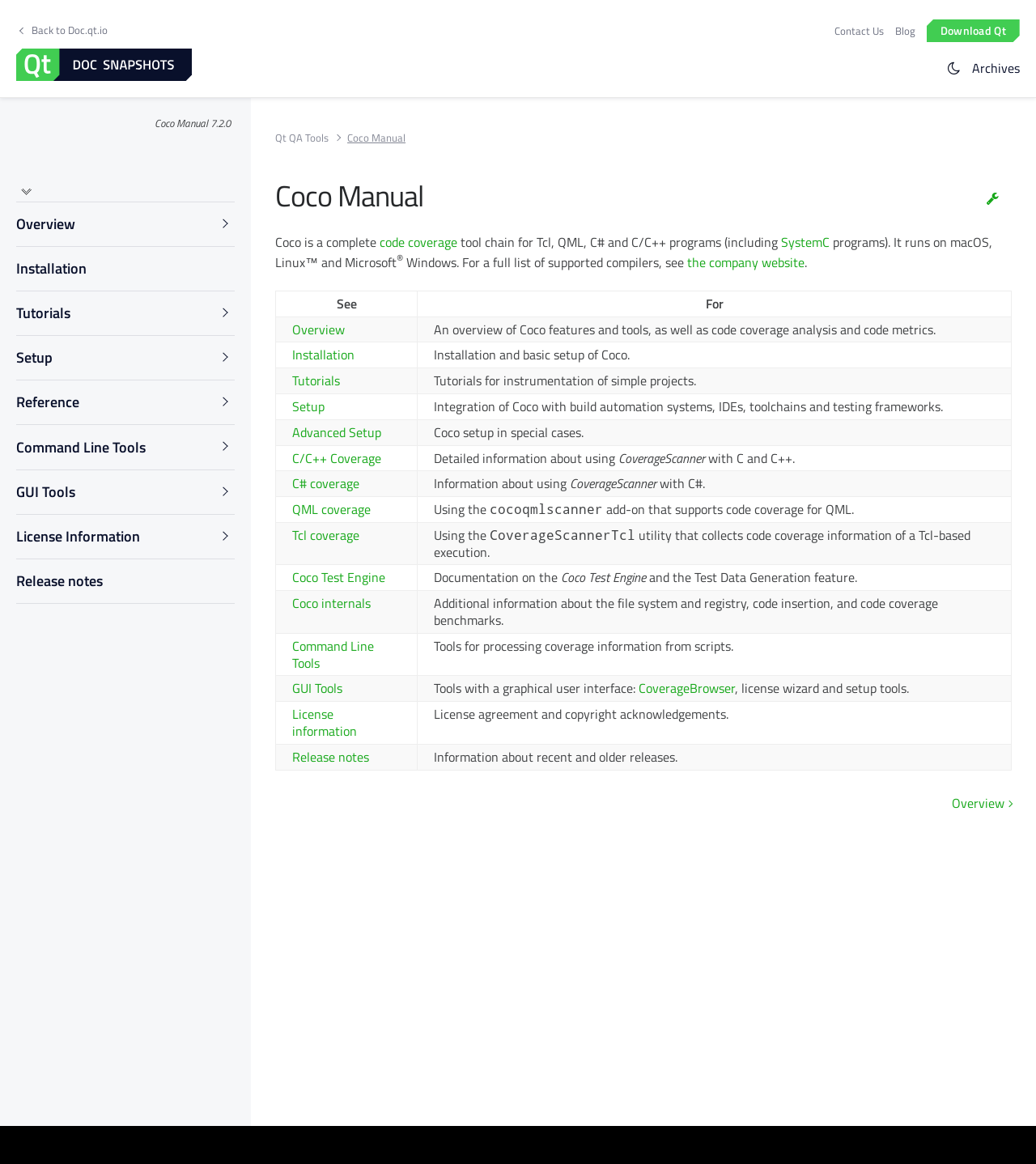Determine the bounding box coordinates of the UI element that matches the following description: "Overview". The coordinates should be four float numbers between 0 and 1 in the format [left, top, right, bottom].

[0.016, 0.181, 0.227, 0.204]